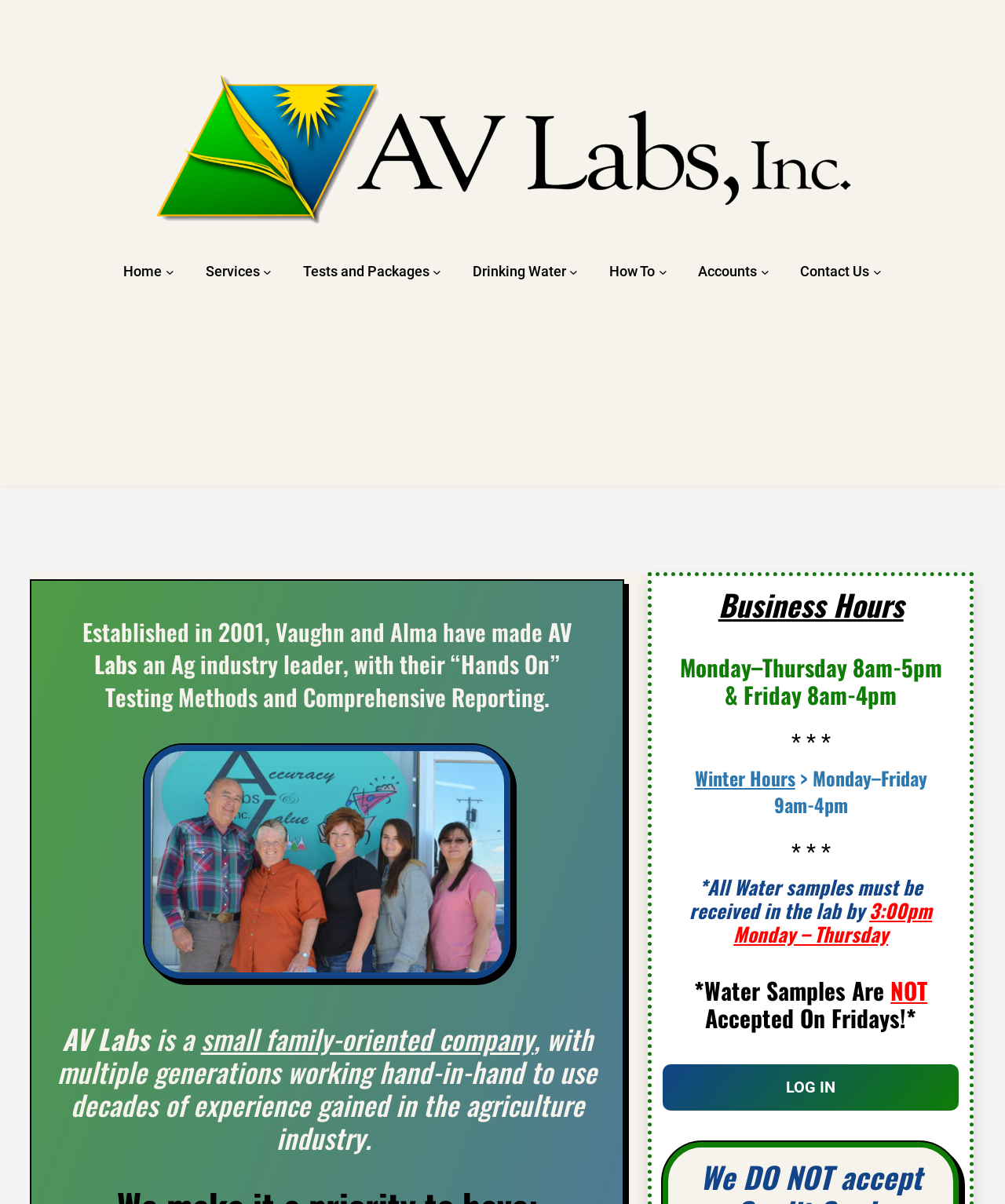Please locate the clickable area by providing the bounding box coordinates to follow this instruction: "Click on 'logged in'".

None